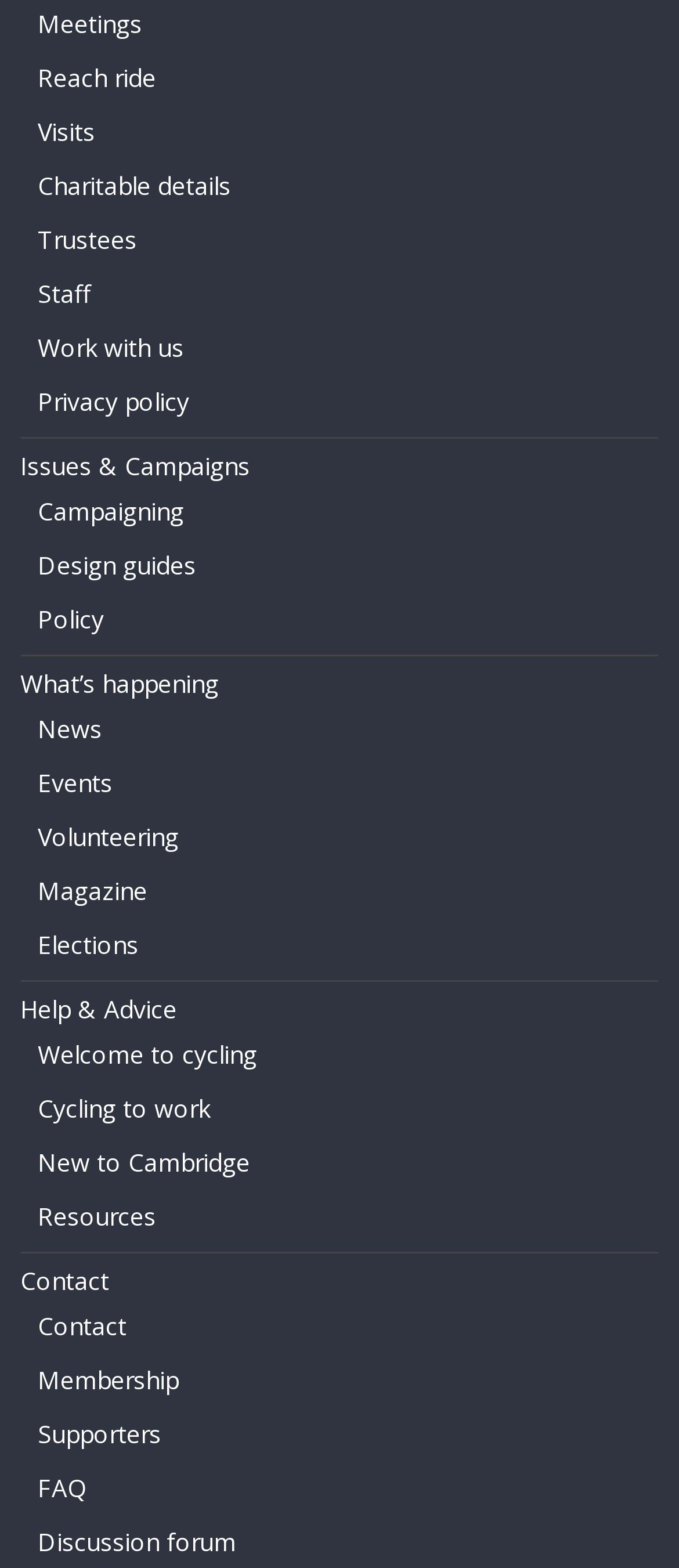Give a one-word or phrase response to the following question: How many links are there under 'What’s happening'?

3